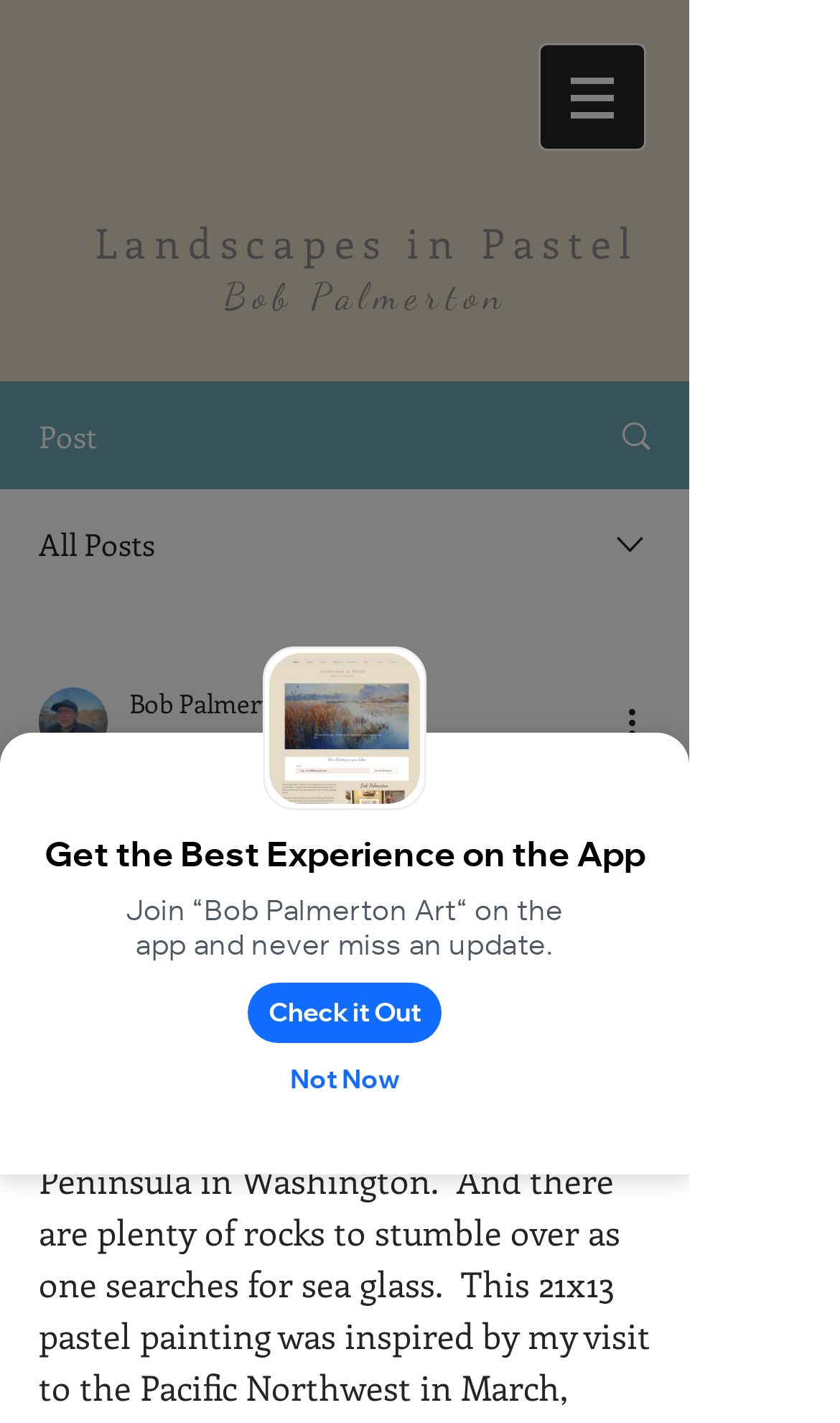Please determine the bounding box coordinates of the element's region to click for the following instruction: "Check out the app".

[0.295, 0.691, 0.525, 0.733]